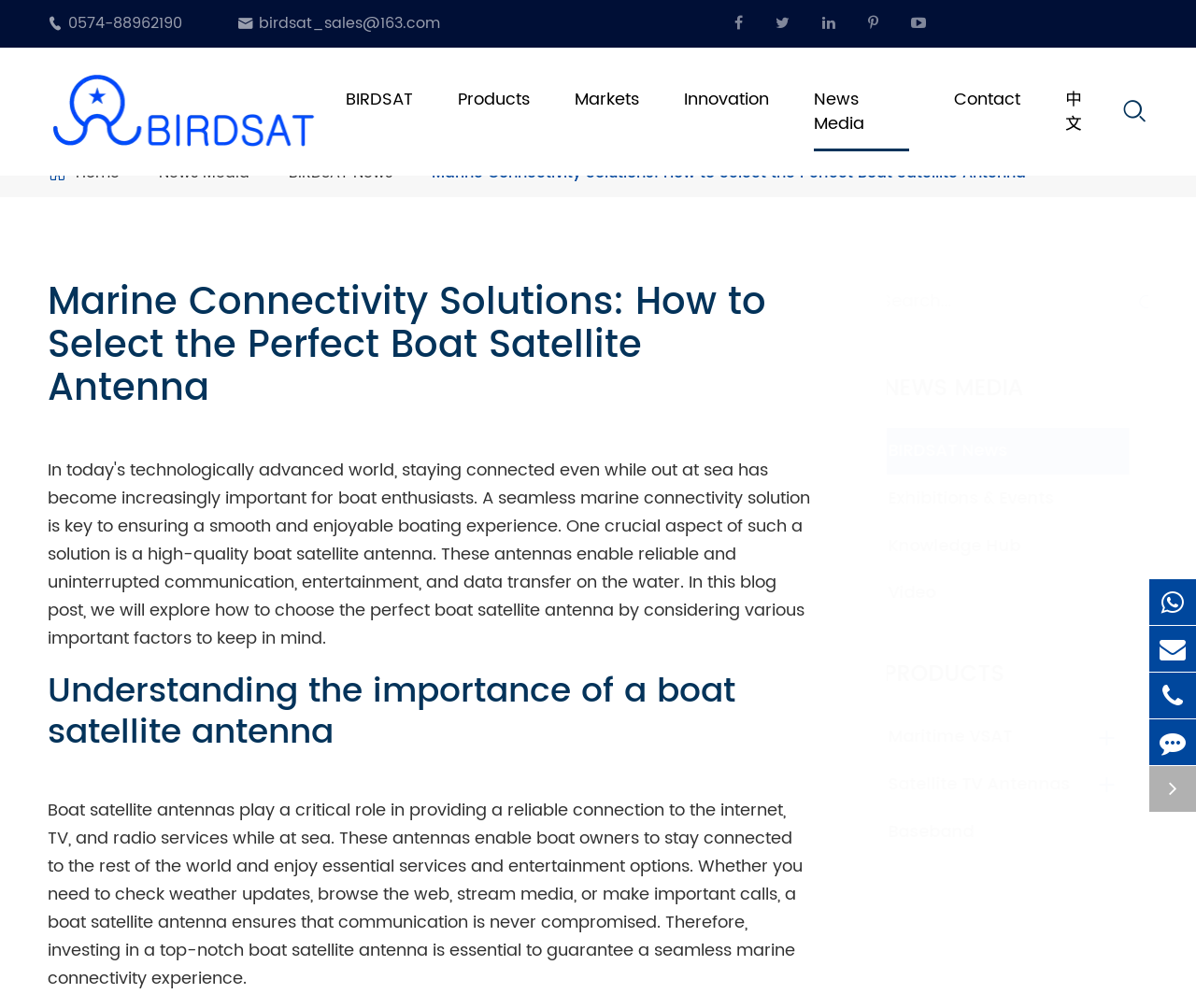Can you find the bounding box coordinates for the element to click on to achieve the instruction: "Check news media"?

[0.681, 0.053, 0.76, 0.169]